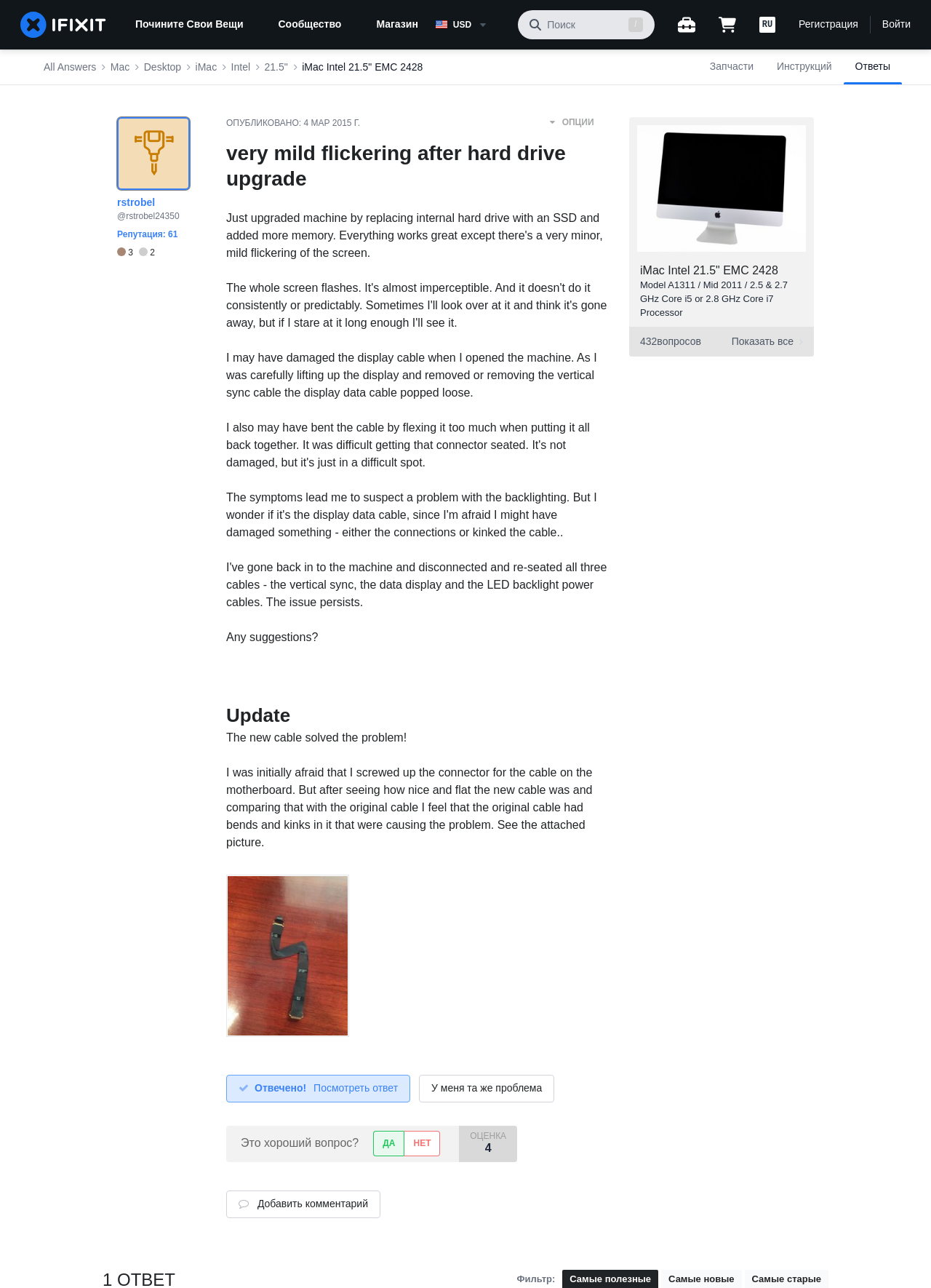Respond with a single word or phrase to the following question:
What is the reputation of the user rstrobel?

61